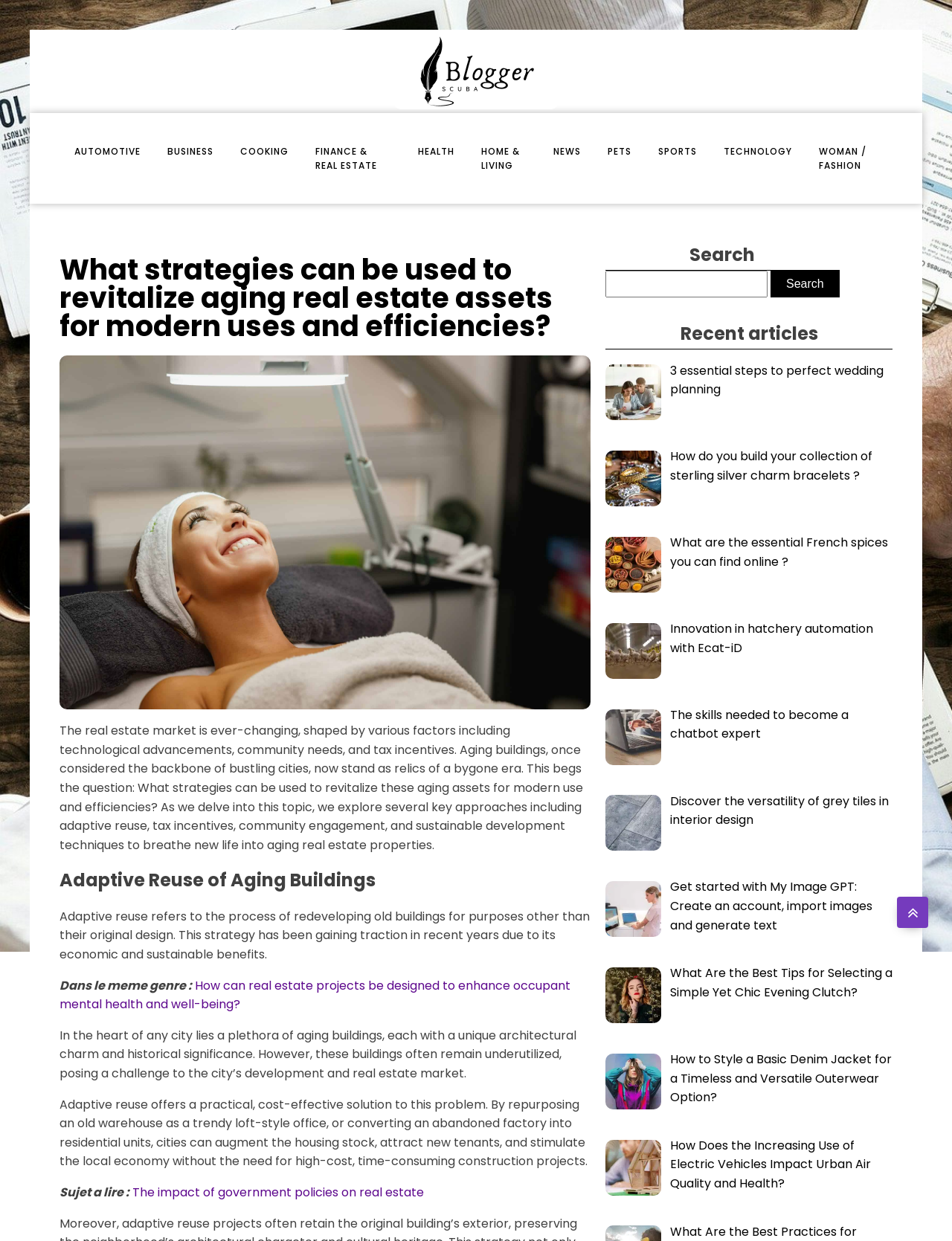Determine the bounding box coordinates of the region to click in order to accomplish the following instruction: "View the recent article '3 essential steps to perfect wedding planning'". Provide the coordinates as four float numbers between 0 and 1, specifically [left, top, right, bottom].

[0.704, 0.292, 0.928, 0.321]